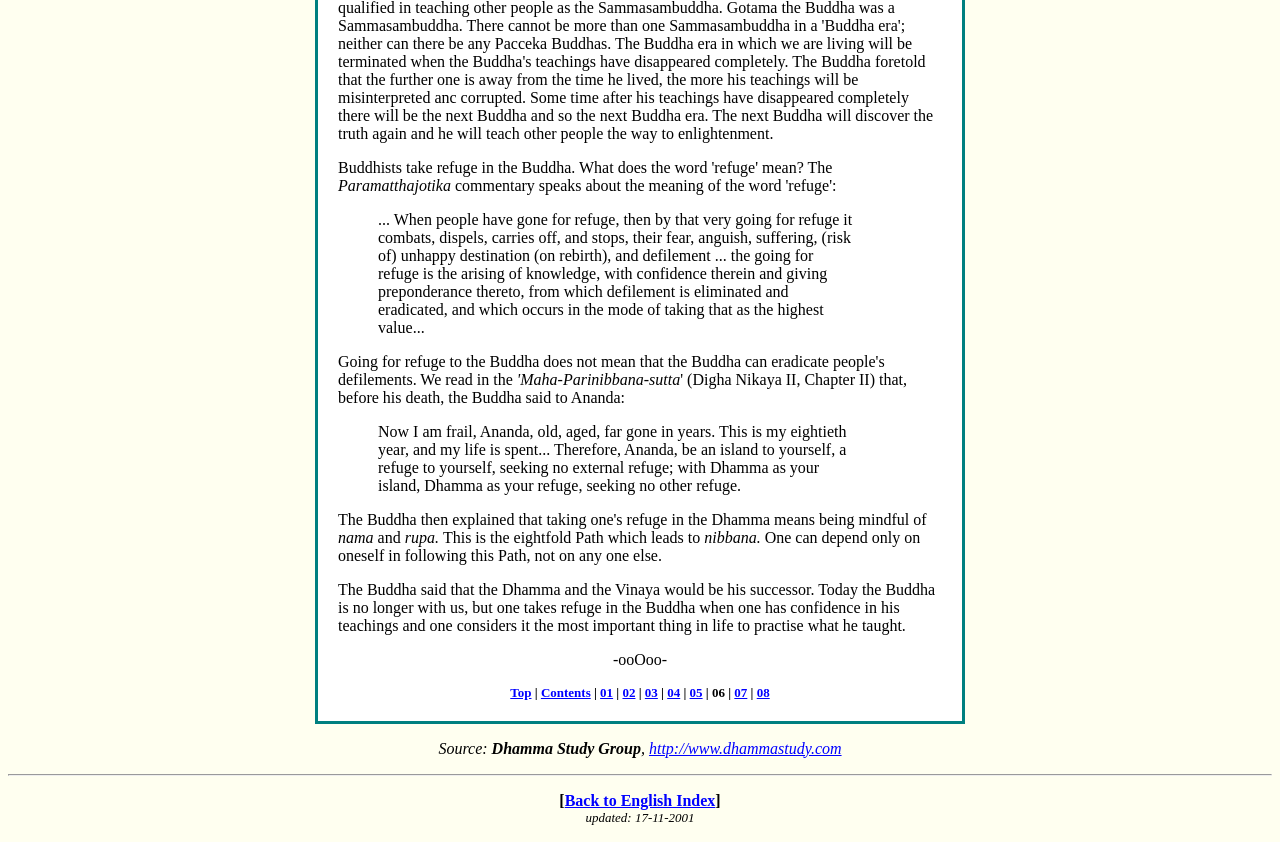What is the purpose of the eightfold Path?
Refer to the image and give a detailed answer to the query.

The text mentions that the eightfold Path leads to nibbana, implying that its purpose is to guide individuals towards achieving nibbana or enlightenment.